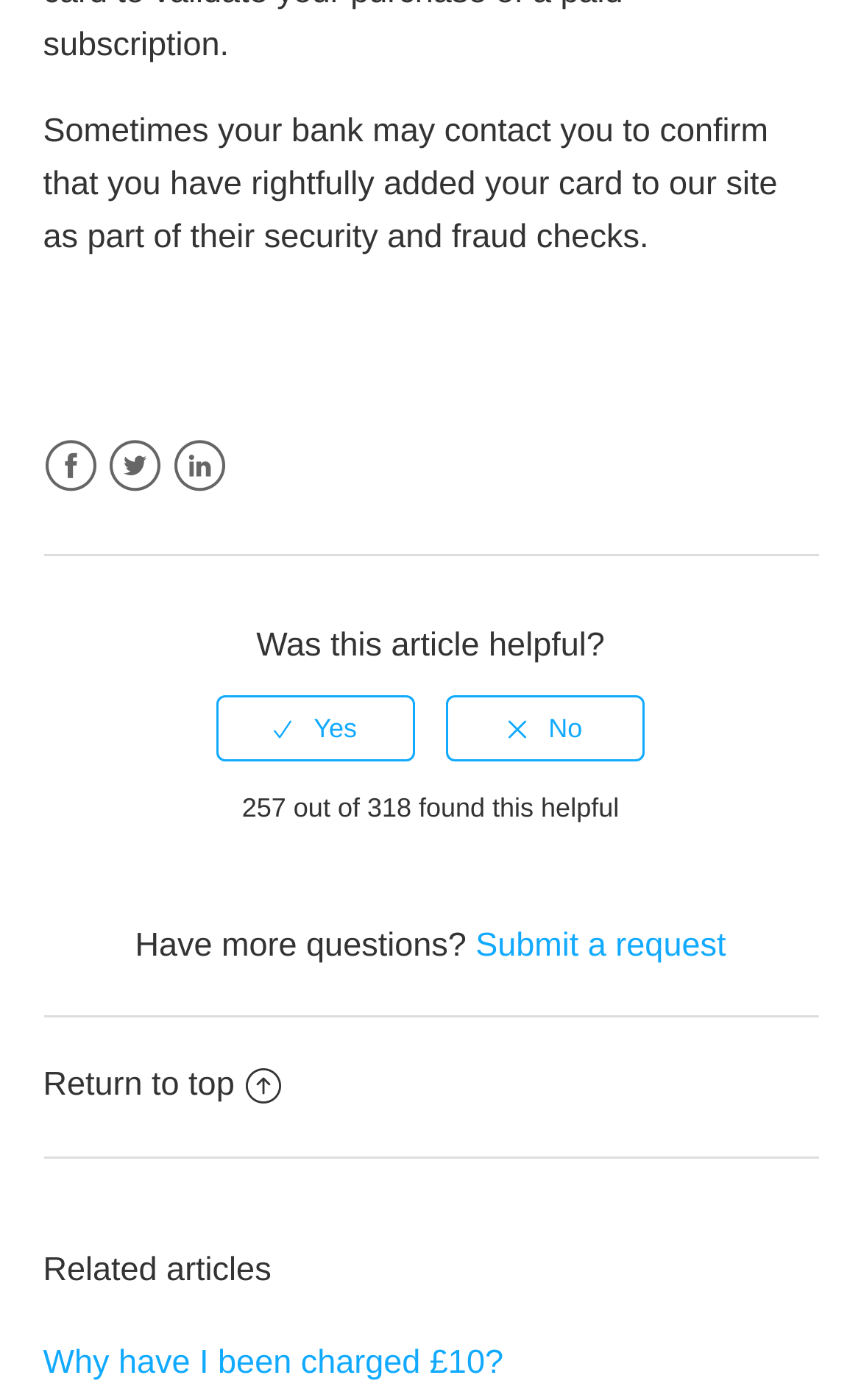Provide a thorough and detailed response to the question by examining the image: 
What is the purpose of the 'Submit a request' link?

The purpose of the 'Submit a request' link is to allow users to ask more questions, as indicated by the static text 'Have more questions?' and the link element with the text 'Submit a request'.